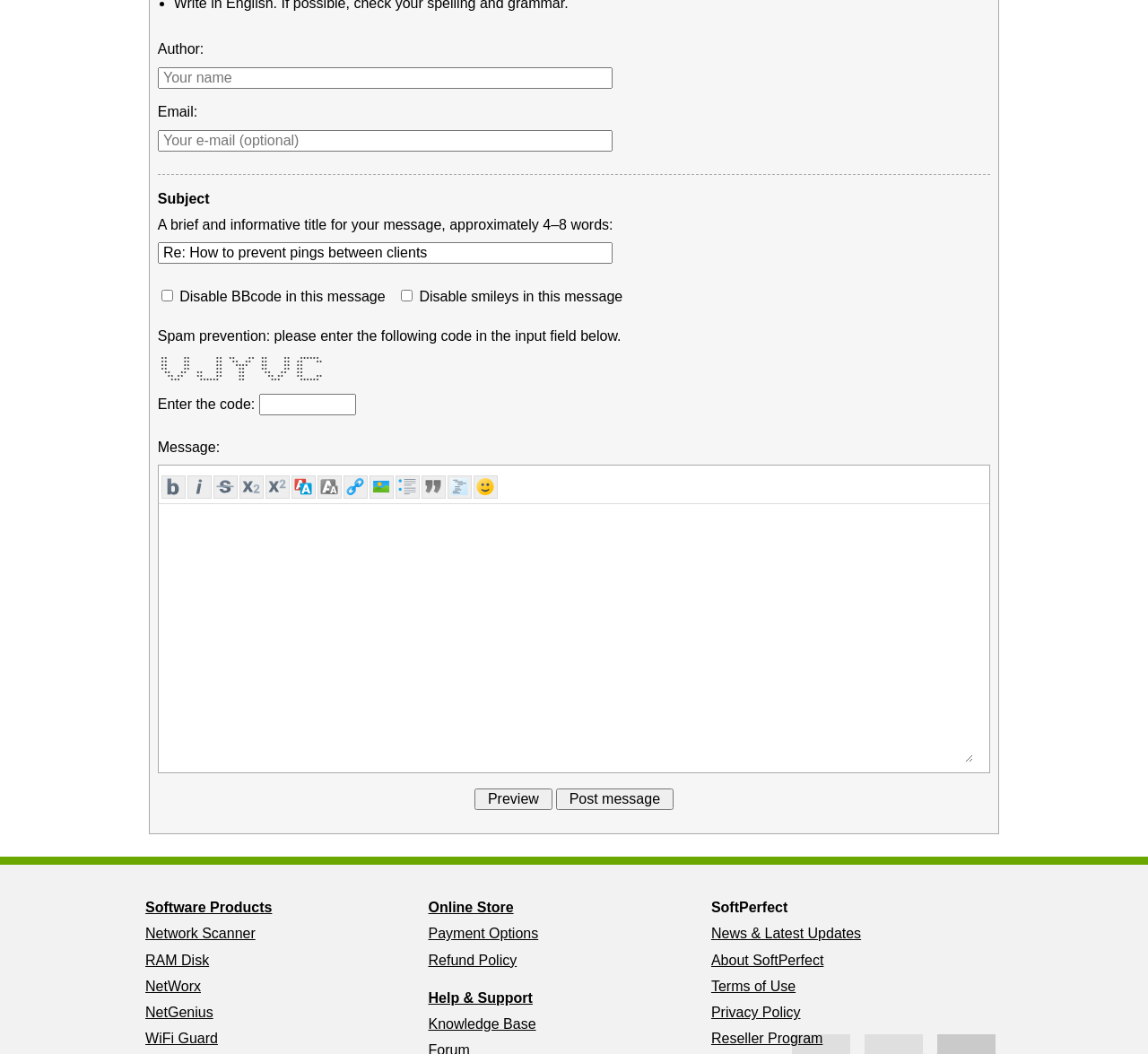Please determine the bounding box of the UI element that matches this description: name="finish" value="Post message". The coordinates should be given as (top-left x, top-left y, bottom-right x, bottom-right y), with all values between 0 and 1.

[0.484, 0.748, 0.586, 0.769]